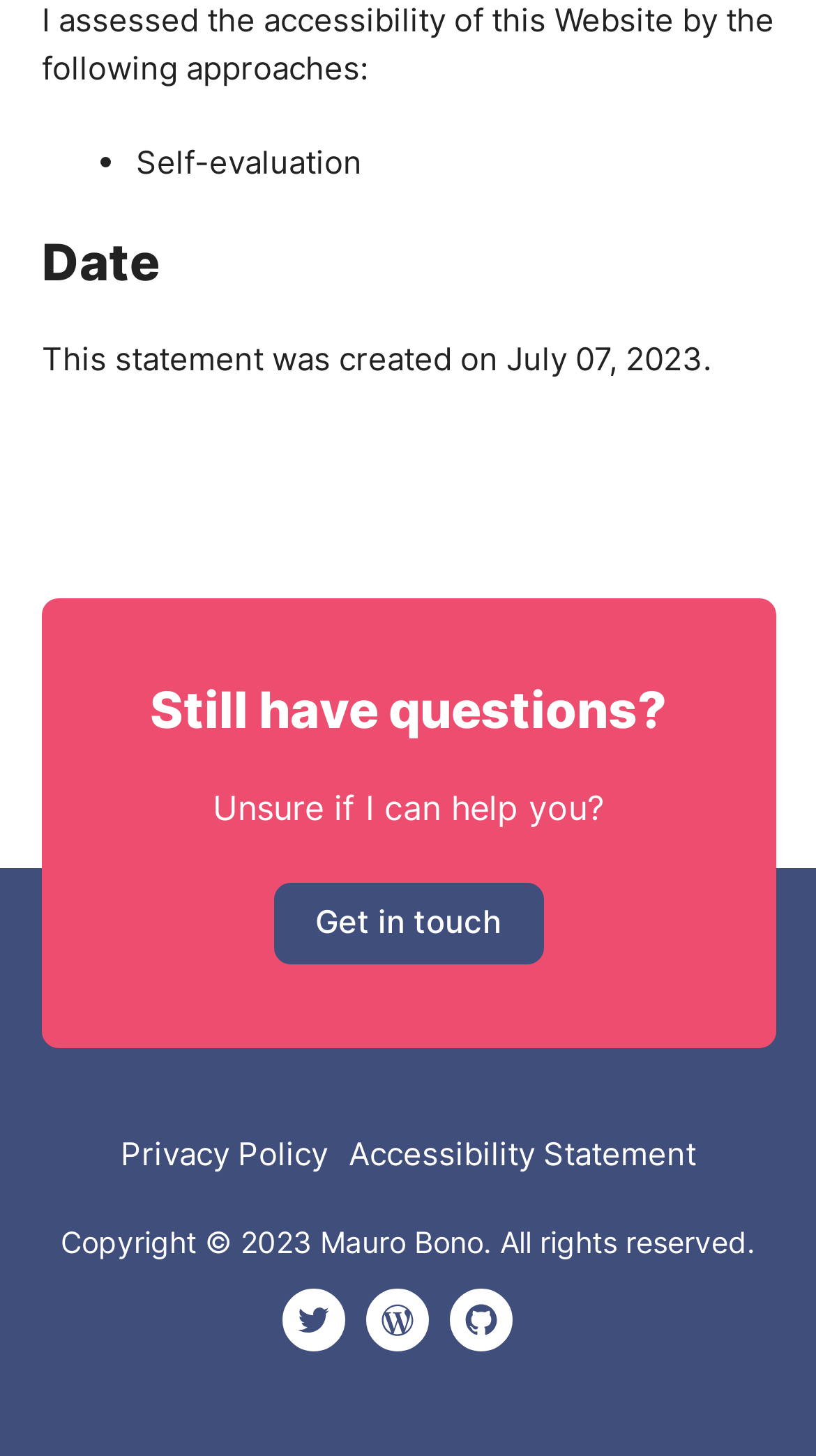What is the date of the accessibility statement?
Using the information from the image, answer the question thoroughly.

I found the date of the accessibility statement by looking at the 'Date' heading and the corresponding static text, which says 'This statement was created on July 07, 2023'.